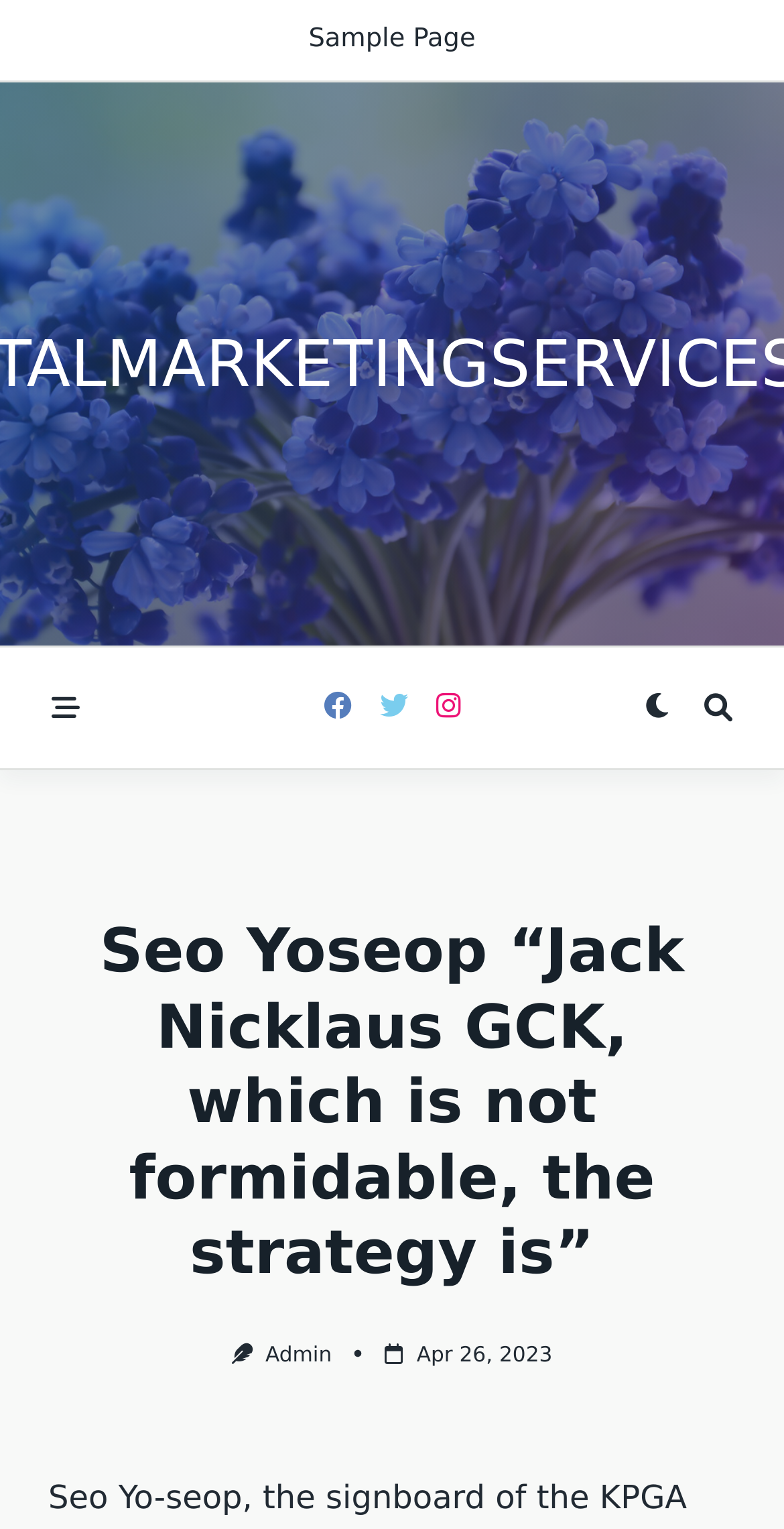Please provide a detailed answer to the question below based on the screenshot: 
What is the name of the person mentioned in the article?

The name of the person mentioned in the article can be found in the header section of the webpage, which is 'Seo Yoseop “Jack Nicklaus GCK, which is not formidable, the strategy is”'.